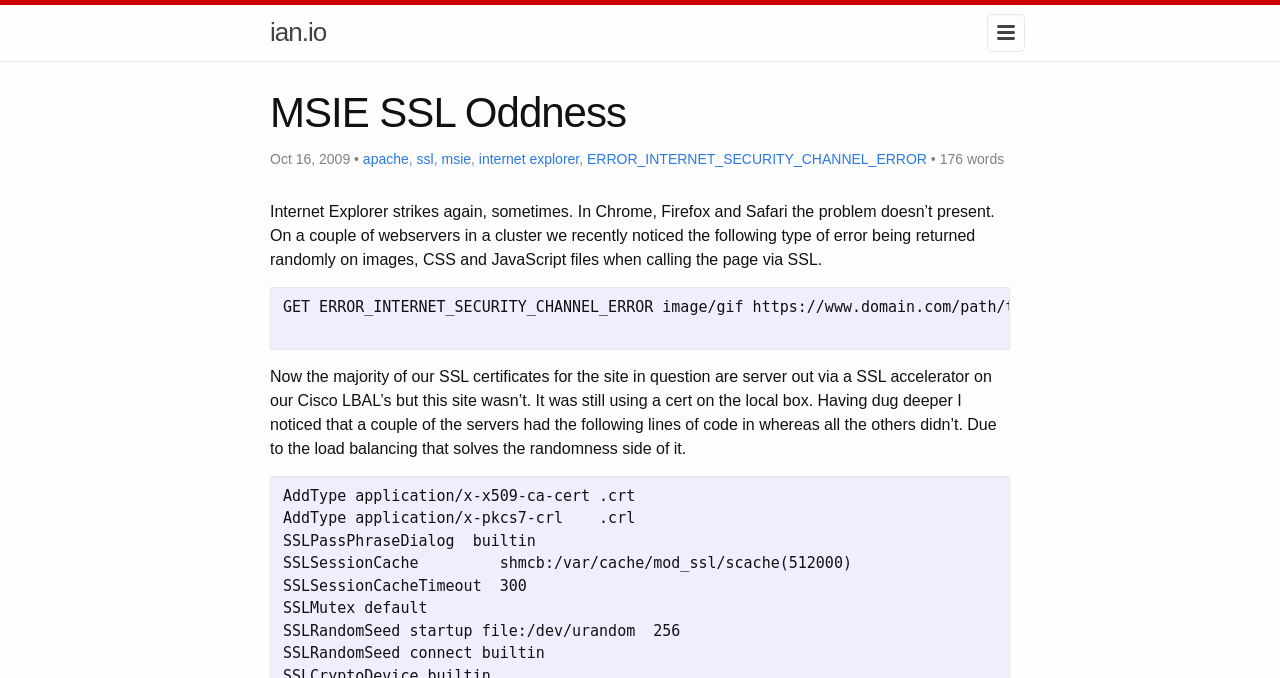How many words are mentioned in the webpage?
Look at the screenshot and provide an in-depth answer.

The number of words is mentioned in the static text element, which is a child of the header element, and it is '176'.